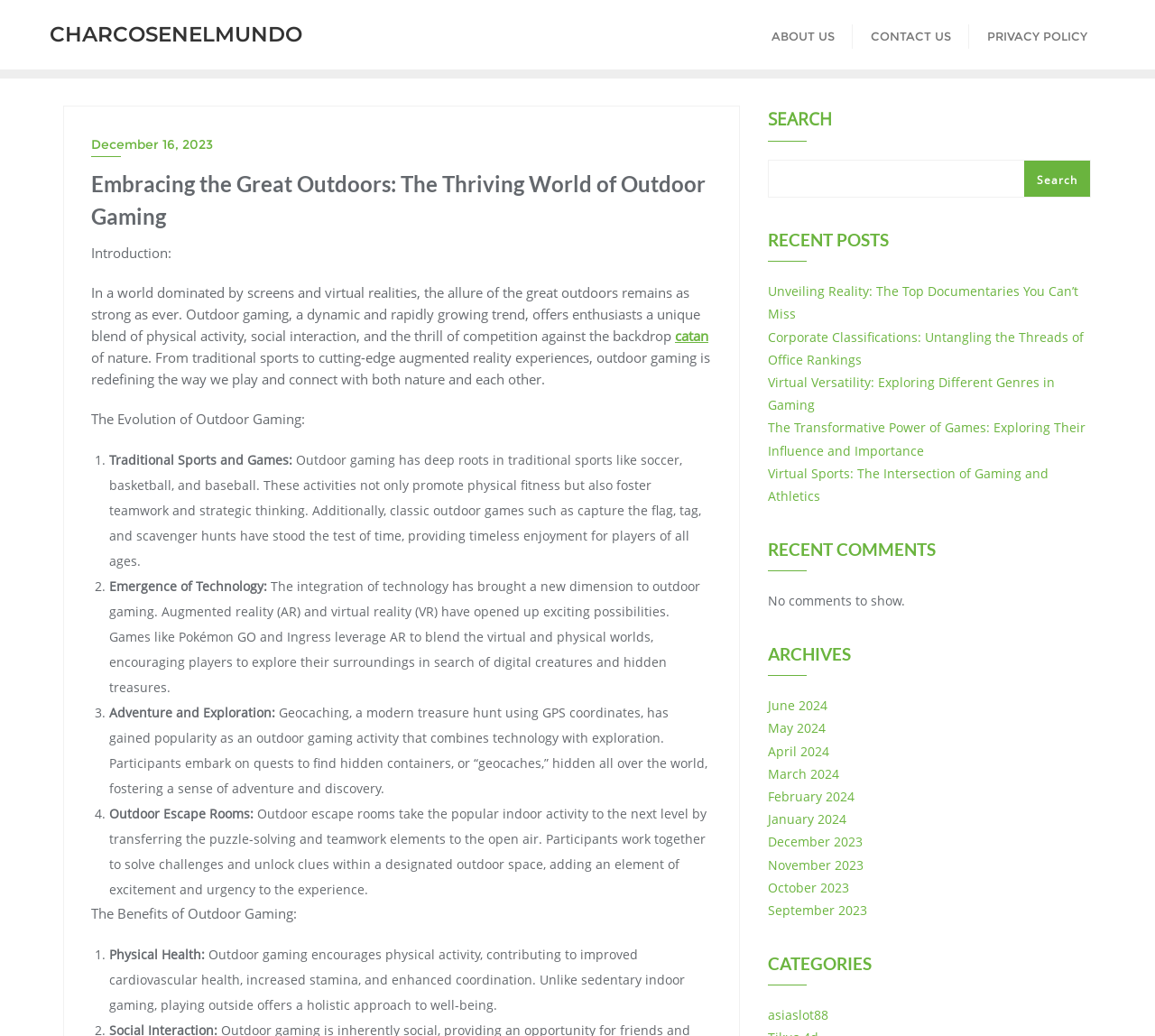Bounding box coordinates are specified in the format (top-left x, top-left y, bottom-right x, bottom-right y). All values are floating point numbers bounded between 0 and 1. Please provide the bounding box coordinate of the region this sentence describes: asiaslot88

[0.665, 0.971, 0.717, 0.988]